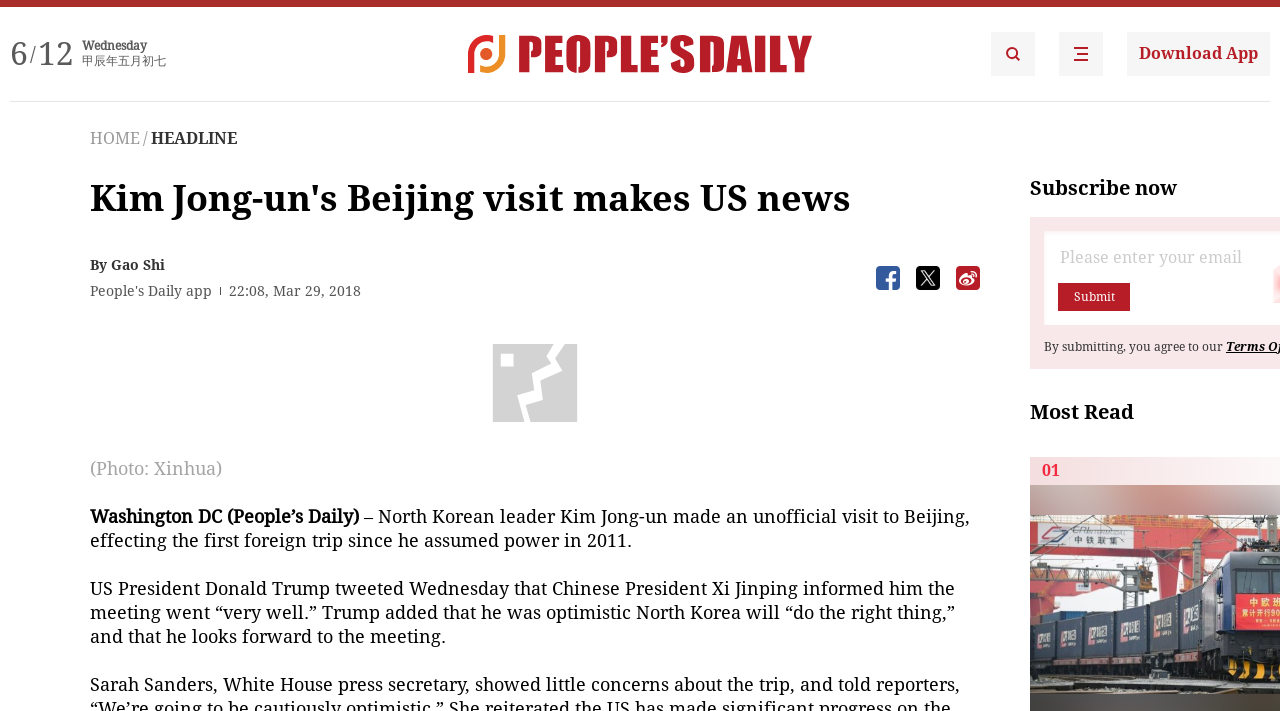Using the elements shown in the image, answer the question comprehensively: What is the date of the news article?

I found the date of the news article by looking at the text '22:08, Mar 29, 2018' which is located at the coordinates [0.179, 0.398, 0.282, 0.421]. This text is likely to be the timestamp of the article.